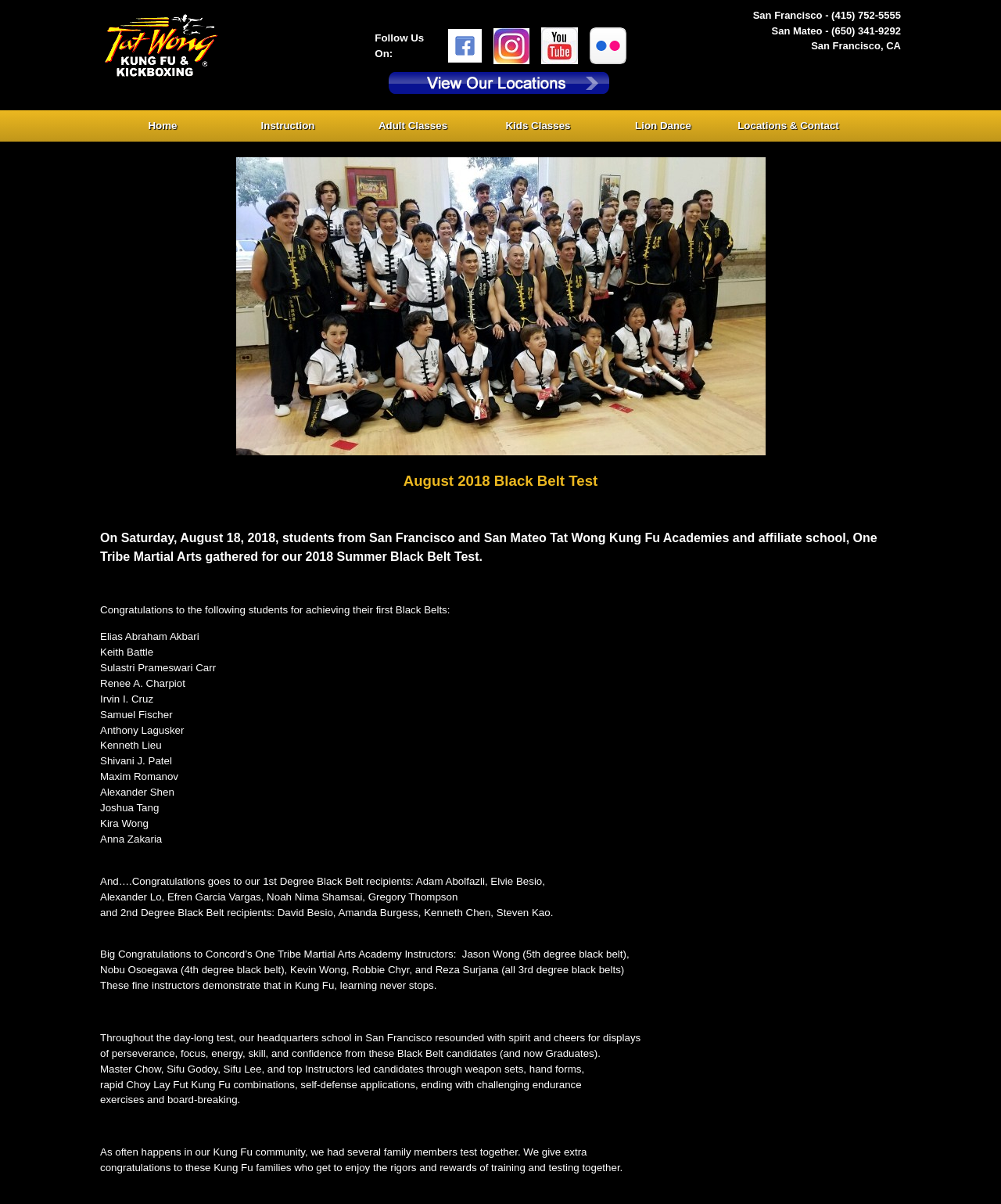Predict the bounding box coordinates of the area that should be clicked to accomplish the following instruction: "Click the Instagram link". The bounding box coordinates should consist of four float numbers between 0 and 1, i.e., [left, top, right, bottom].

[0.493, 0.042, 0.529, 0.056]